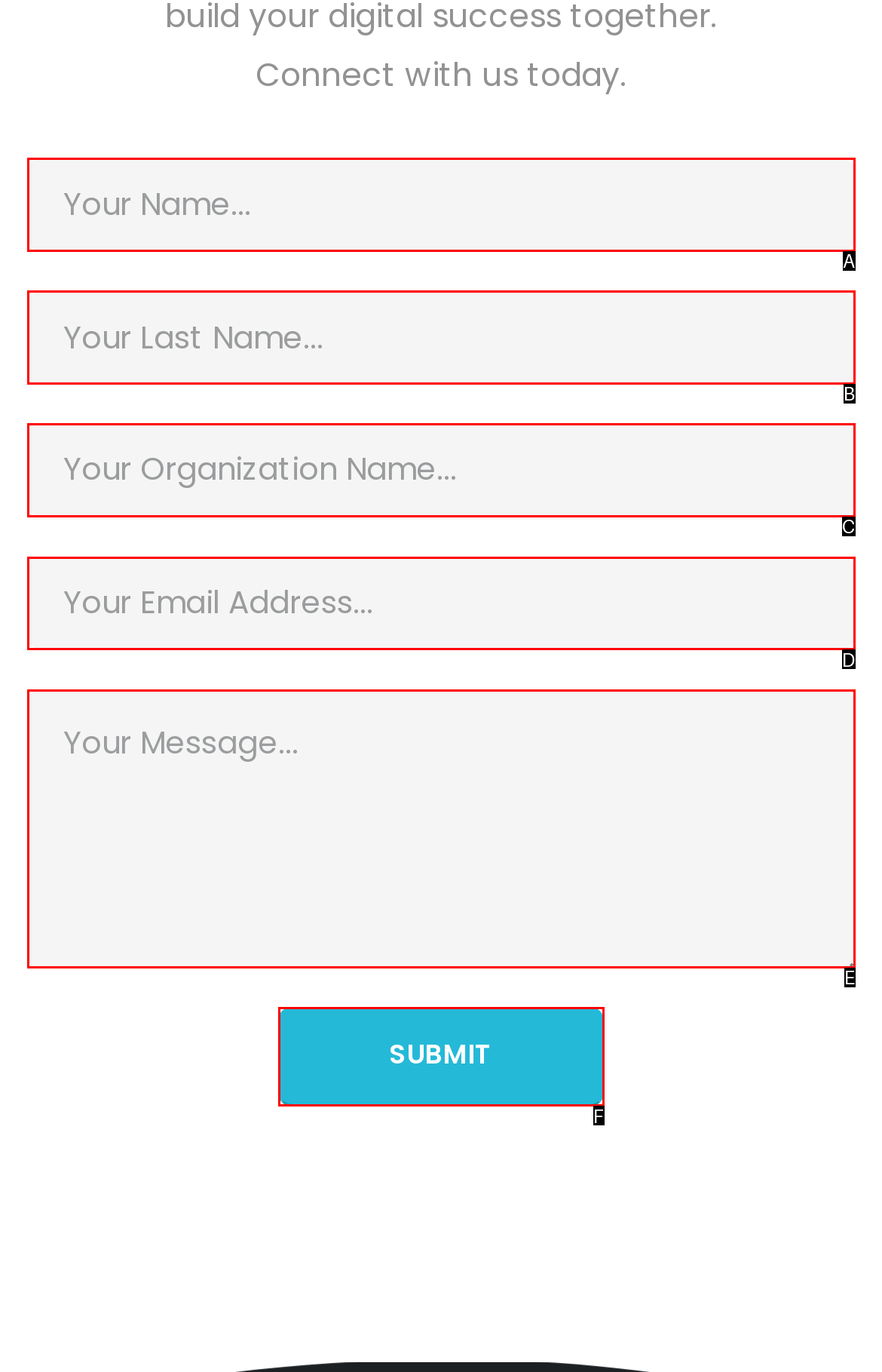Identify the matching UI element based on the description: name="email" placeholder="Your Email Address..."
Reply with the letter from the available choices.

D